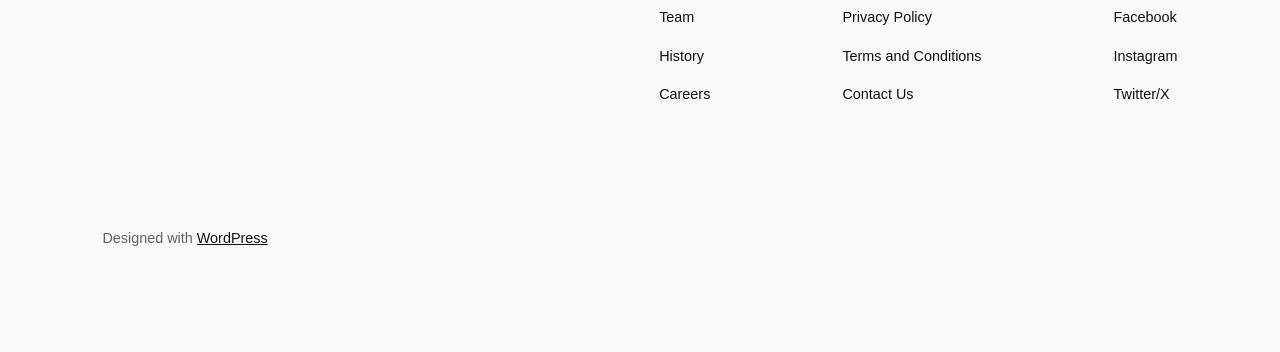Identify the bounding box coordinates of the area that should be clicked in order to complete the given instruction: "learn about WordPress". The bounding box coordinates should be four float numbers between 0 and 1, i.e., [left, top, right, bottom].

[0.154, 0.653, 0.209, 0.699]